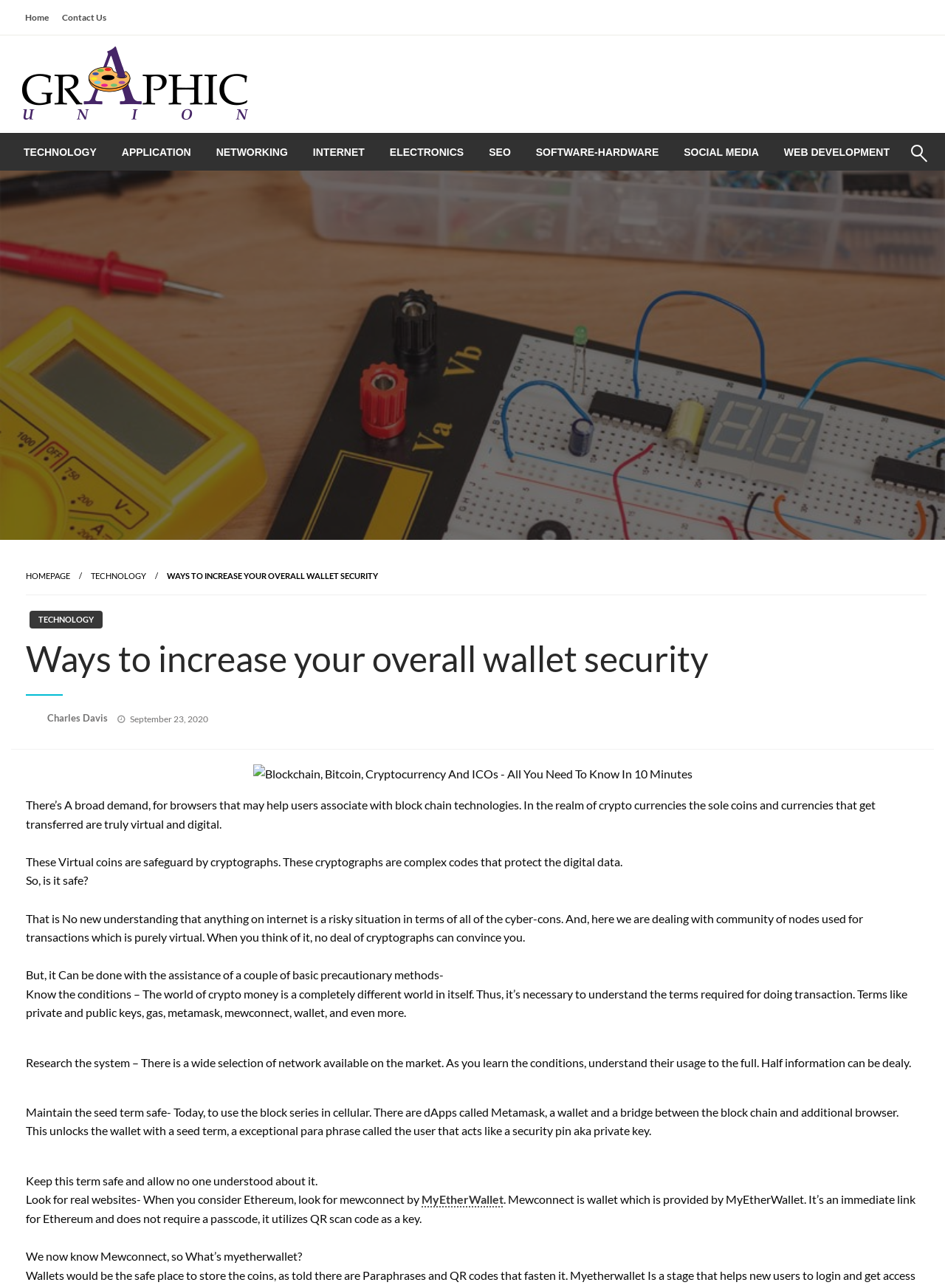Give a one-word or short phrase answer to the question: 
What is the topic of the article?

Wallet security